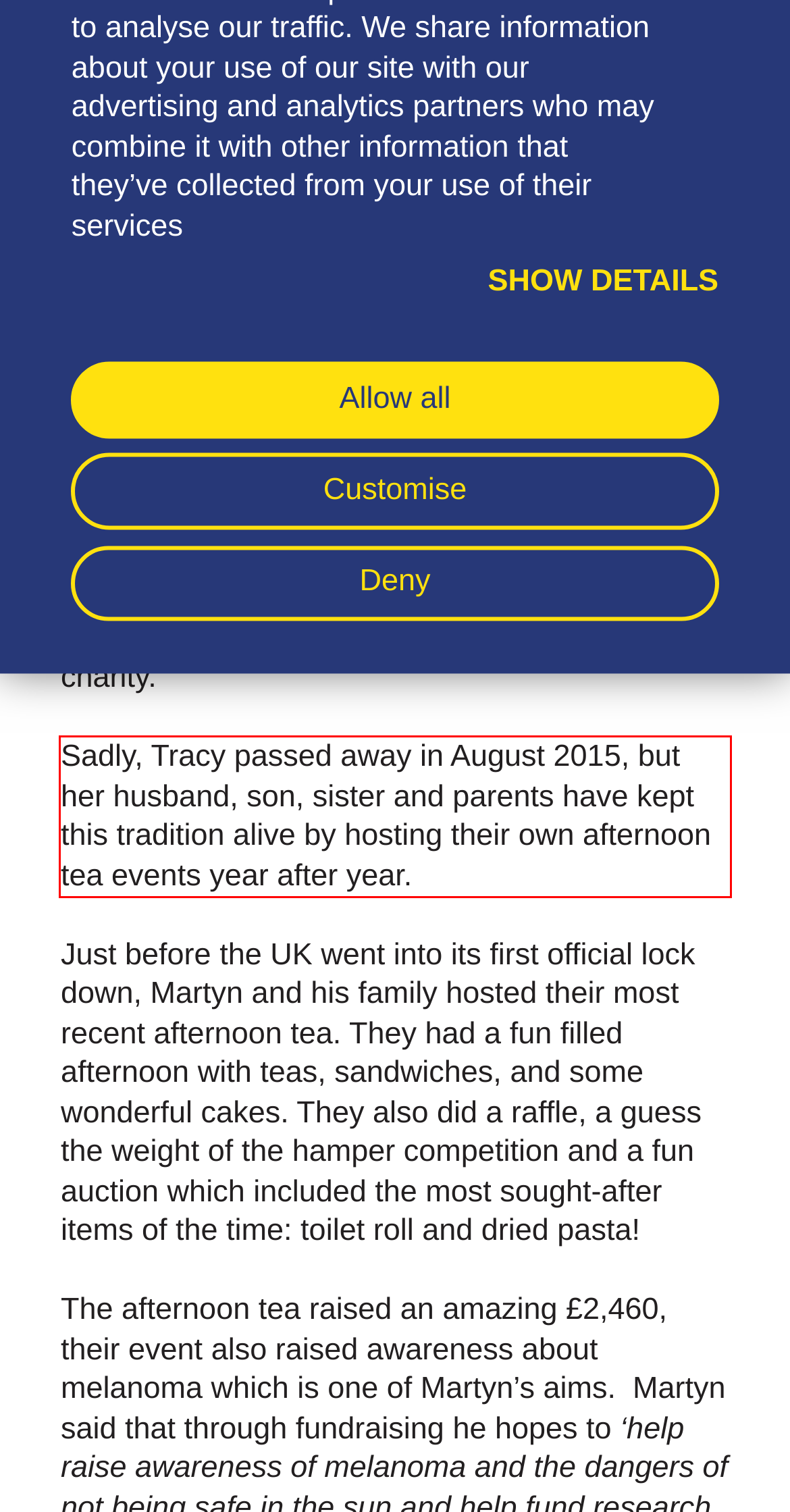Given a webpage screenshot, locate the red bounding box and extract the text content found inside it.

Sadly, Tracy passed away in August 2015, but her husband, son, sister and parents have kept this tradition alive by hosting their own afternoon tea events year after year.